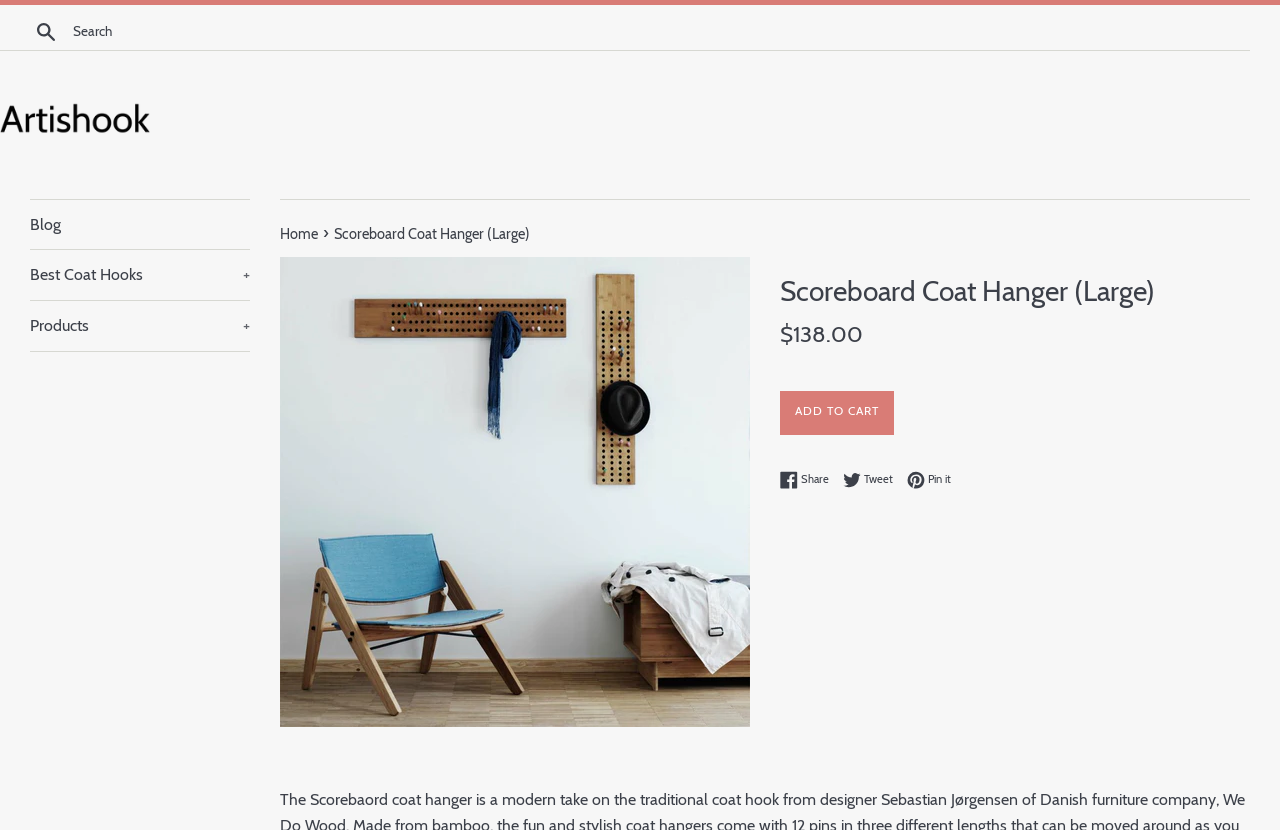Given the element description Search, specify the bounding box coordinates of the corresponding UI element in the format (top-left x, top-left y, bottom-right x, bottom-right y). All values must be between 0 and 1.

[0.023, 0.02, 0.048, 0.053]